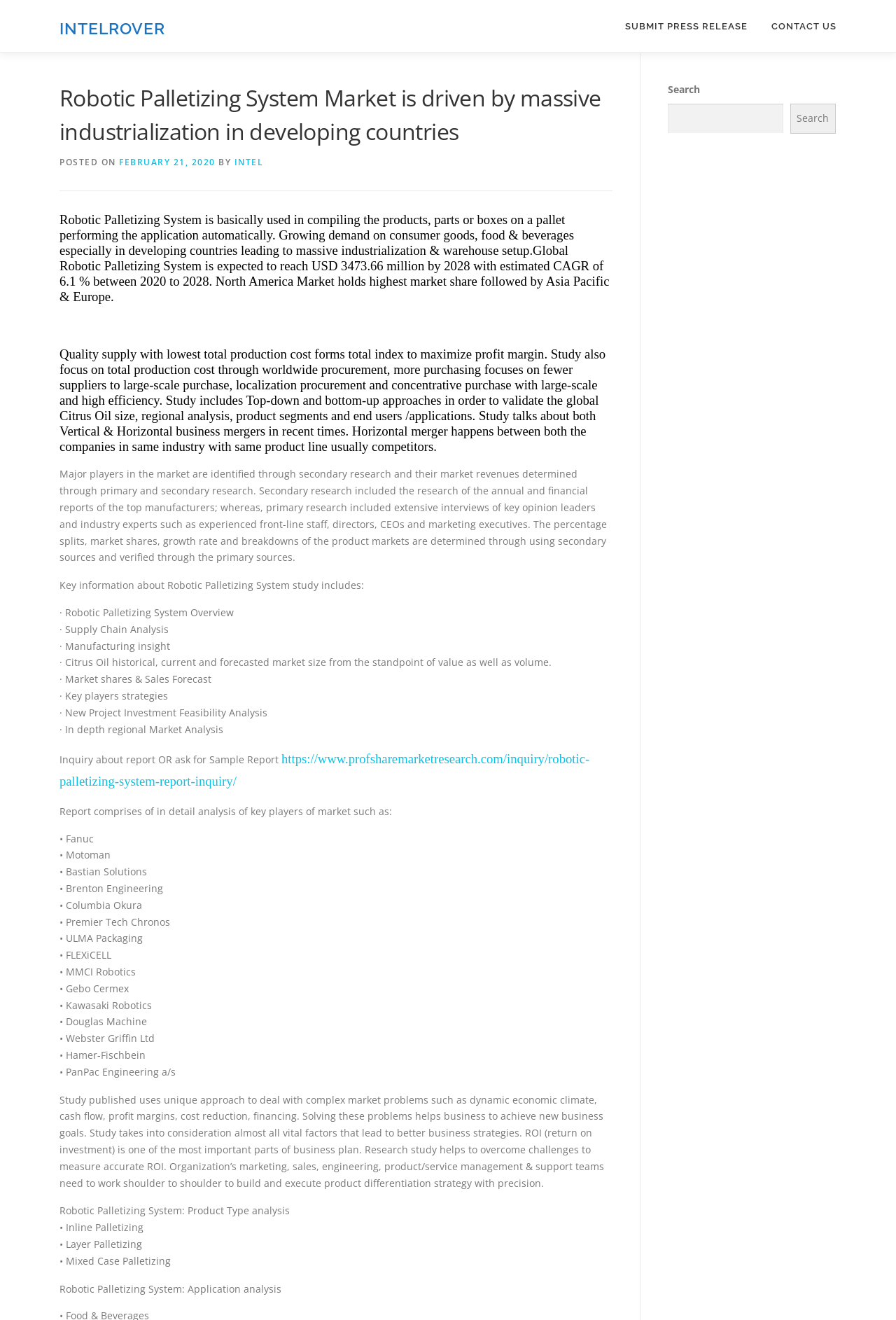Provide the bounding box coordinates, formatted as (top-left x, top-left y, bottom-right x, bottom-right y), with all values being floating point numbers between 0 and 1. Identify the bounding box of the UI element that matches the description: Contact Us

[0.848, 0.0, 0.934, 0.04]